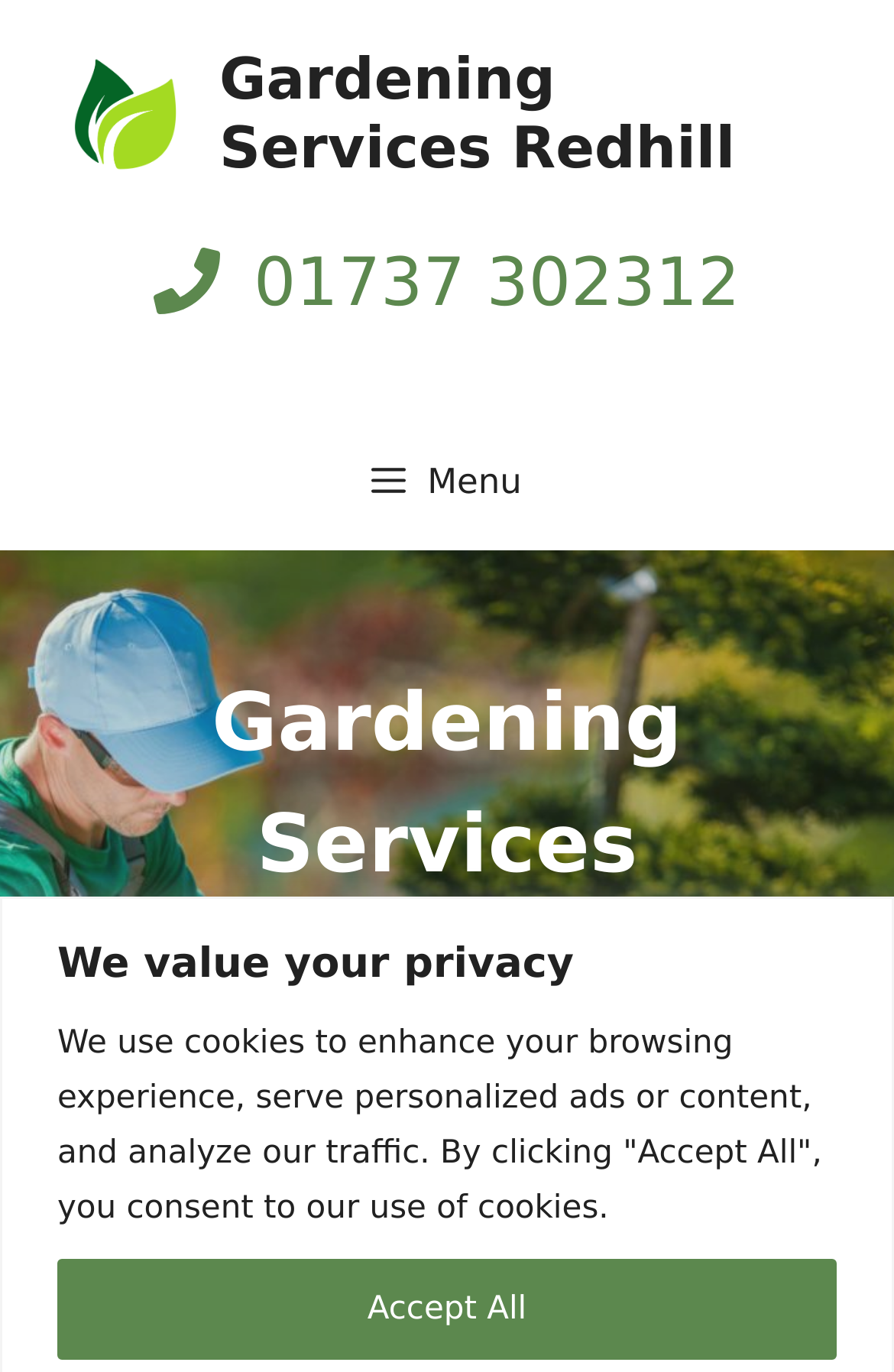Answer the question using only a single word or phrase: 
What is the type of the primary navigation?

Menu